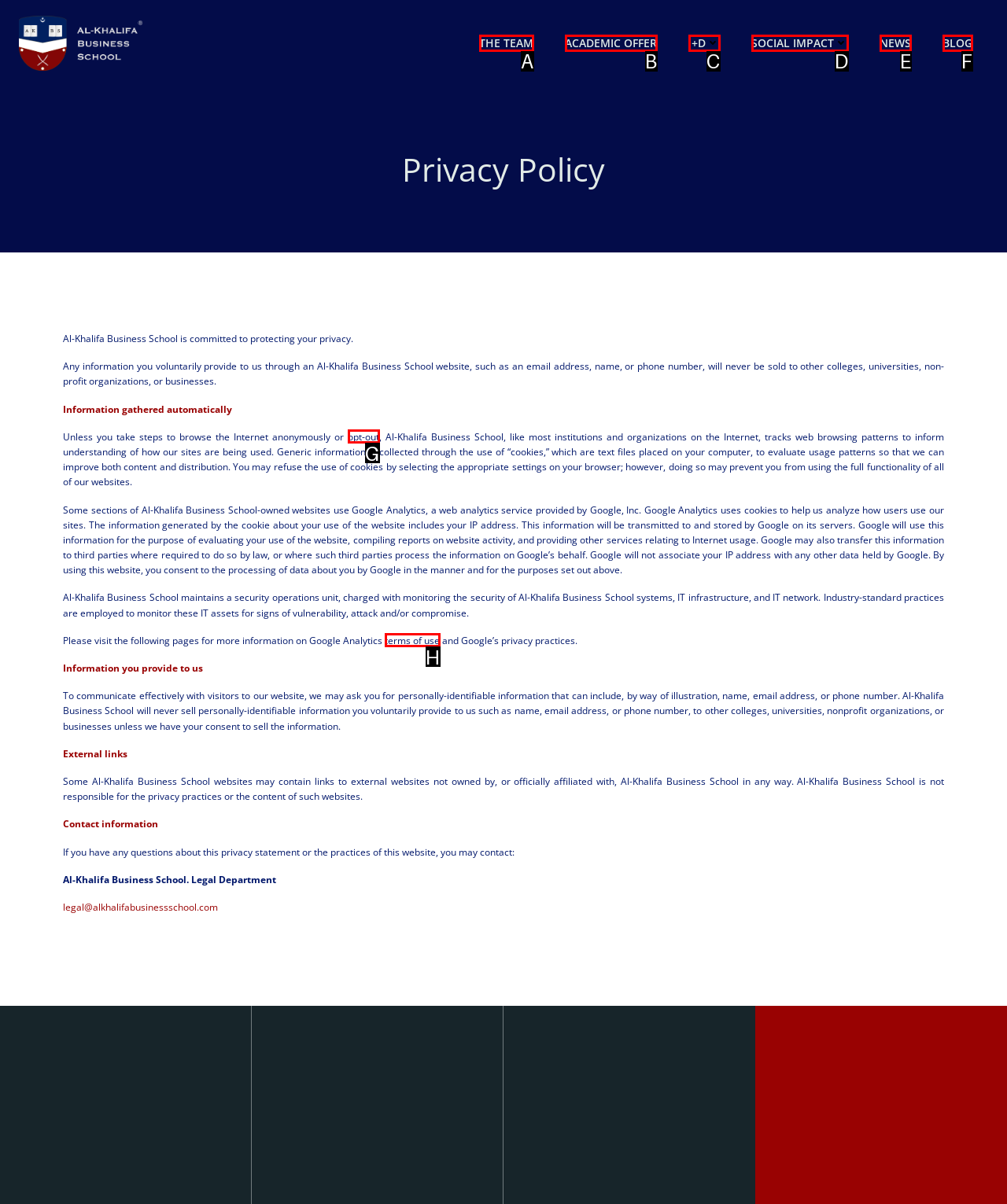Identify the UI element that best fits the description: News
Respond with the letter representing the correct option.

E